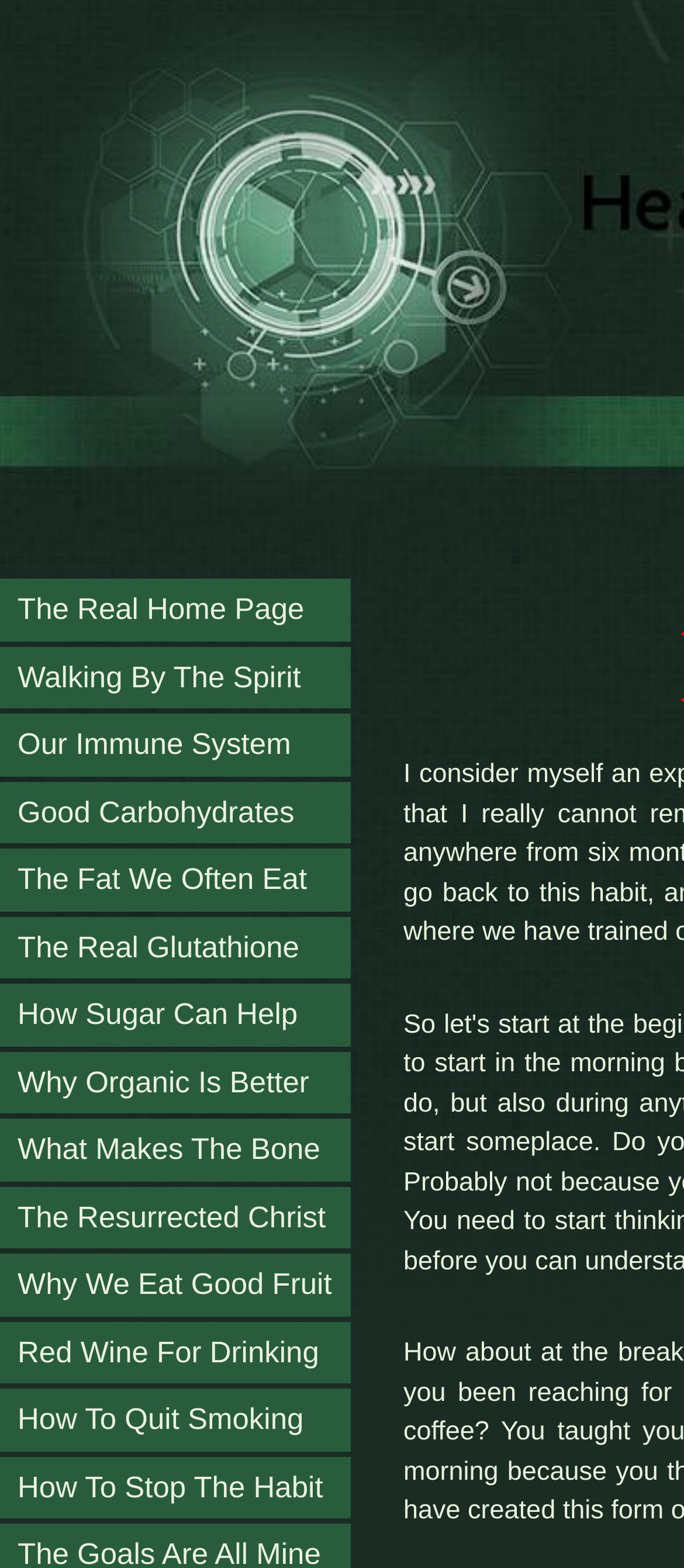Find the bounding box coordinates of the element you need to click on to perform this action: 'discover how to stop the habit'. The coordinates should be represented by four float values between 0 and 1, in the format [left, top, right, bottom].

[0.0, 0.929, 0.513, 0.968]